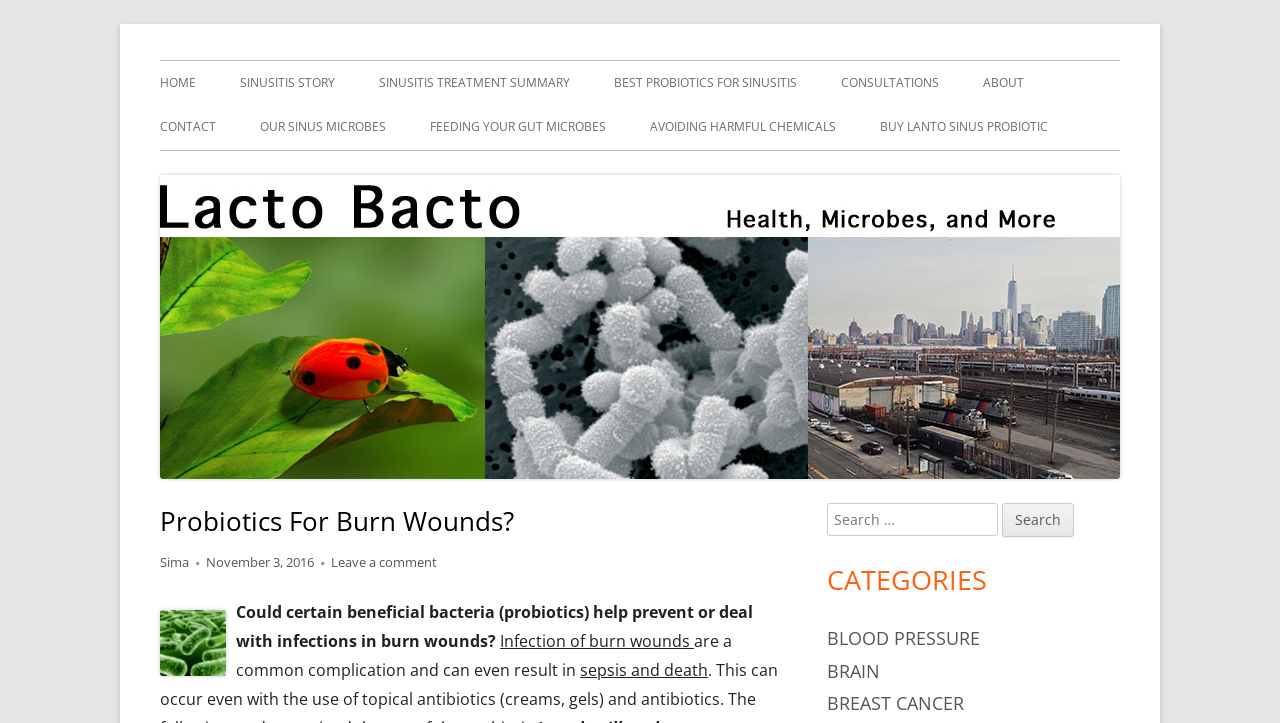What is the topic of the article?
Using the image, elaborate on the answer with as much detail as possible.

The topic of the article can be found in the header section of the webpage, where it says 'Probiotics For Burn Wounds?' in a large font size.